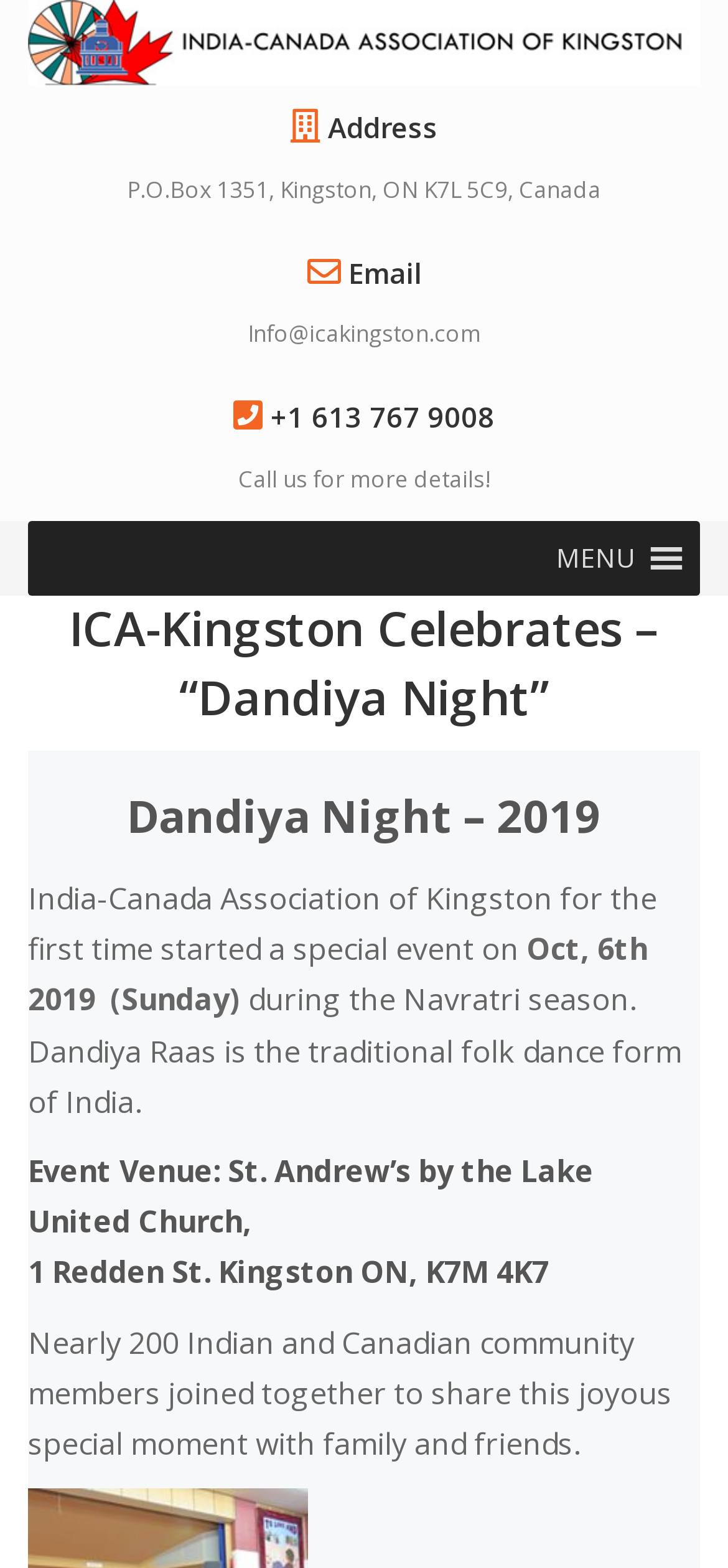Summarize the contents and layout of the webpage in detail.

The webpage appears to be a charity or nonprofit organization's website, specifically for ICA Kingston. At the top, there is a link with no text, followed by the organization's address, email, and phone number, which are all presented in a neat and organized manner. 

Below the contact information, there is a menu button with a hamburger icon, which, when expanded, reveals a header section. The header section contains a heading that reads "ICA-Kingston Celebrates – “Dandiya Night”" with a link to the same title. 

Underneath the header, there are several paragraphs of text that describe an event called "Dandiya Night" that took place on October 6th, 2019. The text explains that this was a special event organized by the India-Canada Association of Kingston during the Navratri season, featuring the traditional Indian folk dance form of Dandiya Raas. The event details, including the venue and address, are also provided. 

The text also mentions that nearly 200 Indian and Canadian community members attended the event, sharing a joyous moment with family and friends. Overall, the webpage appears to be a news article or event page for the ICA Kingston organization.